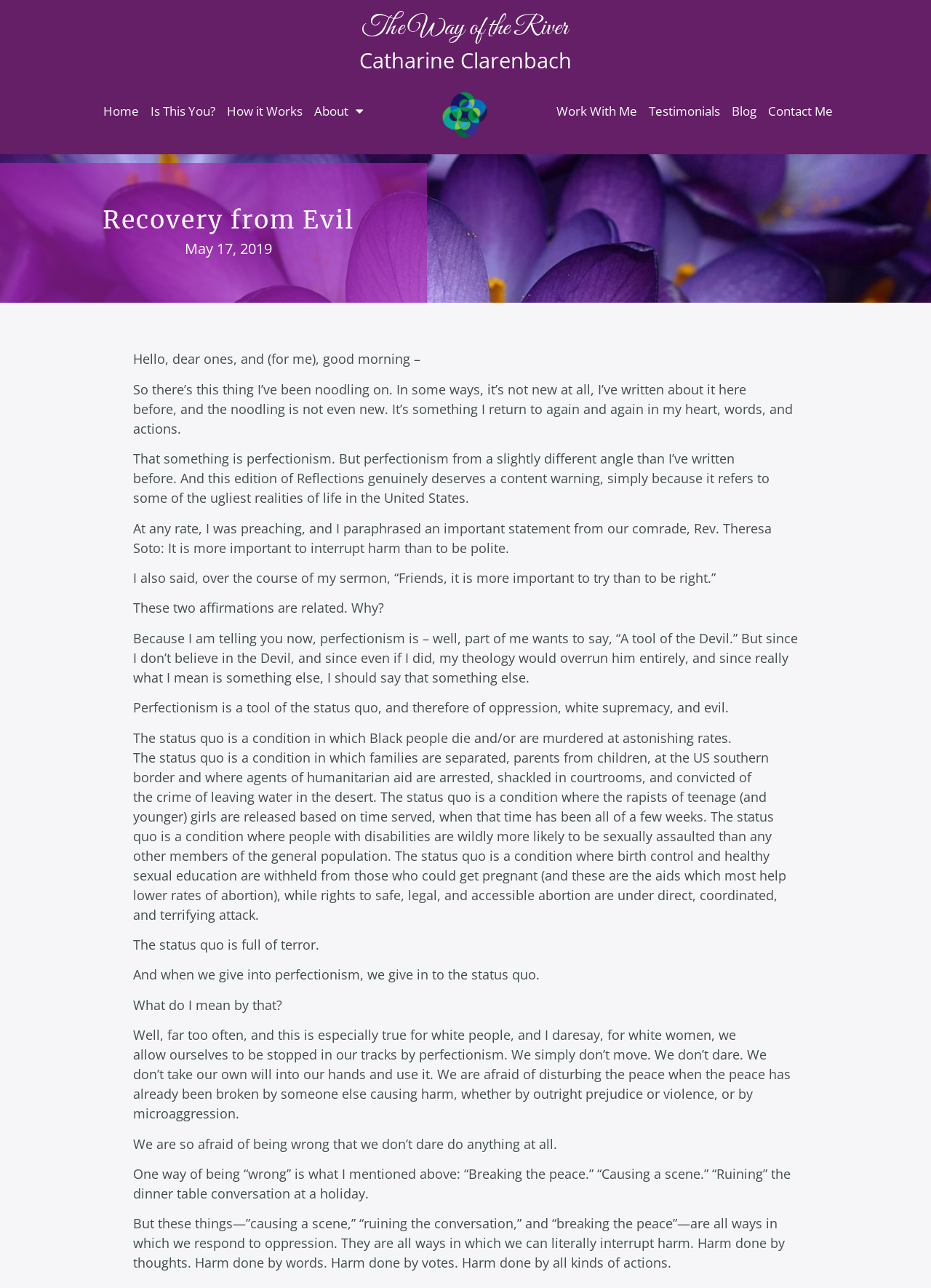Extract the bounding box coordinates of the UI element described by: "Is This You?". The coordinates should include four float numbers ranging from 0 to 1, e.g., [left, top, right, bottom].

[0.155, 0.07, 0.237, 0.102]